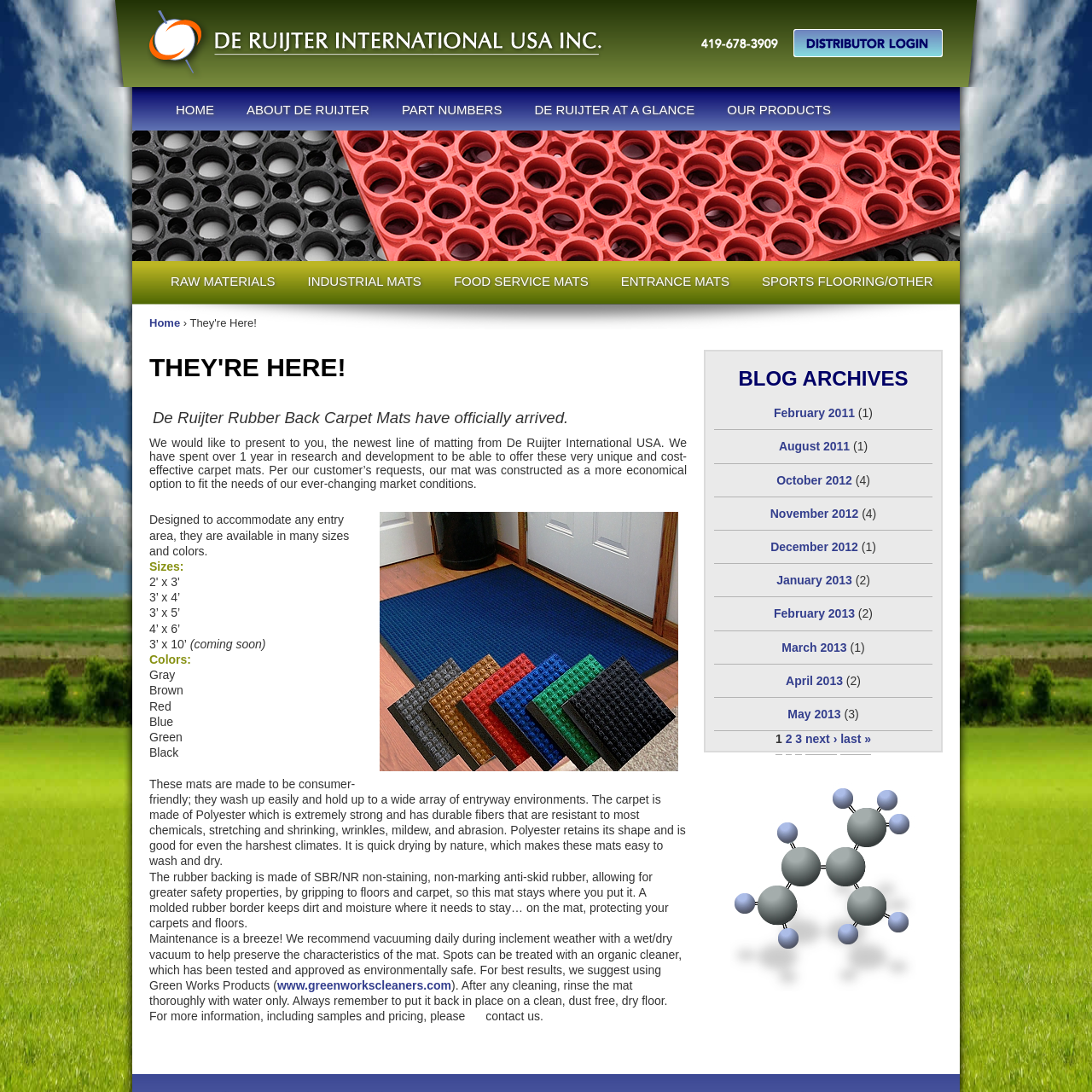Refer to the screenshot and answer the following question in detail:
What is the size of the carpet mat?

The size of the carpet mat is obtained from the static text element with bounding box coordinates [0.137, 0.541, 0.165, 0.553], which is '3’ x 4’'.